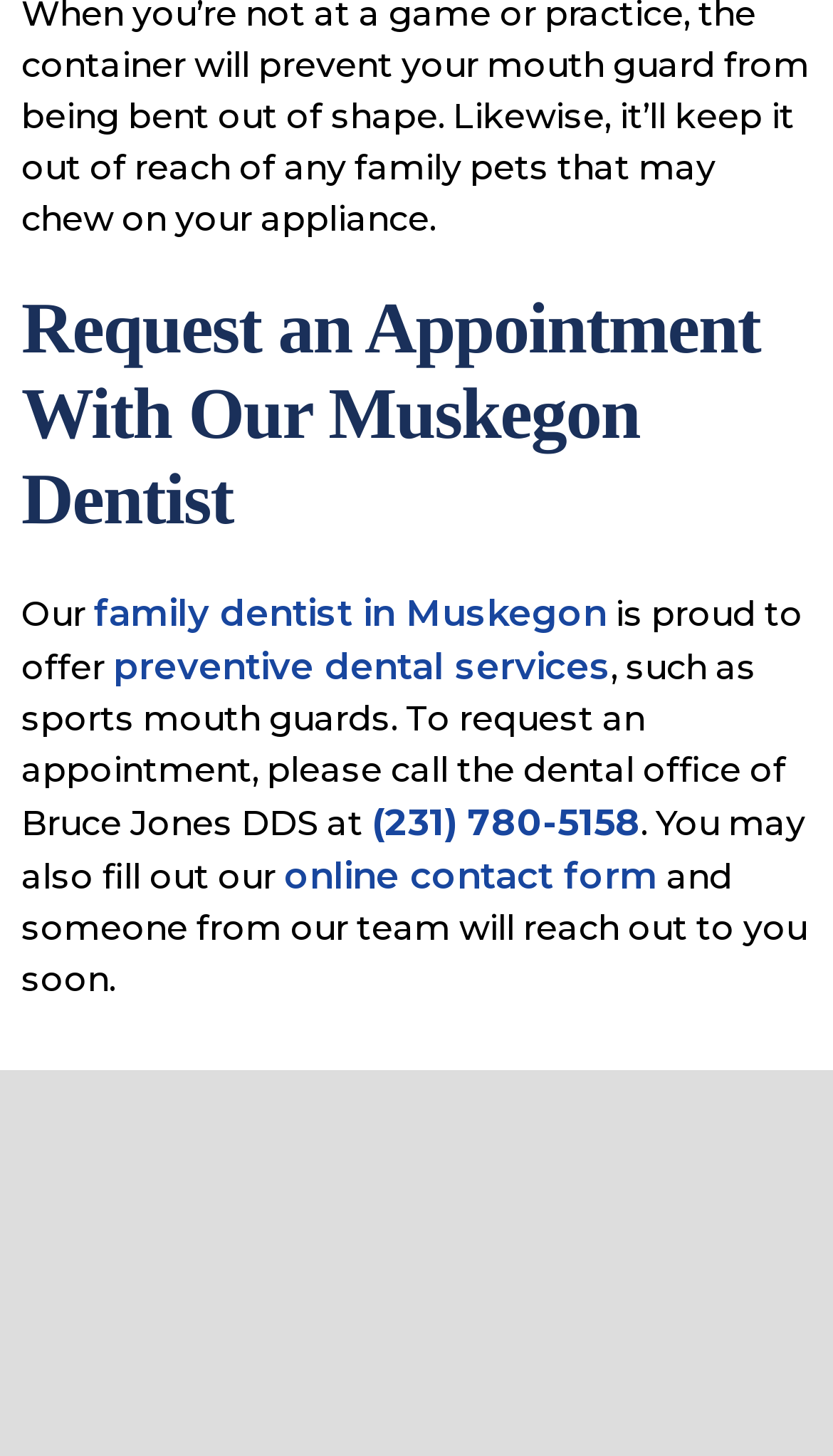How can someone request an appointment?
Using the image as a reference, deliver a detailed and thorough answer to the question.

The webpage provides two ways to request an appointment, one is to call the dental office at the provided phone number, and the other is to fill out the online contact form, which is mentioned in the sentence 'You may also fill out our online contact form...'.